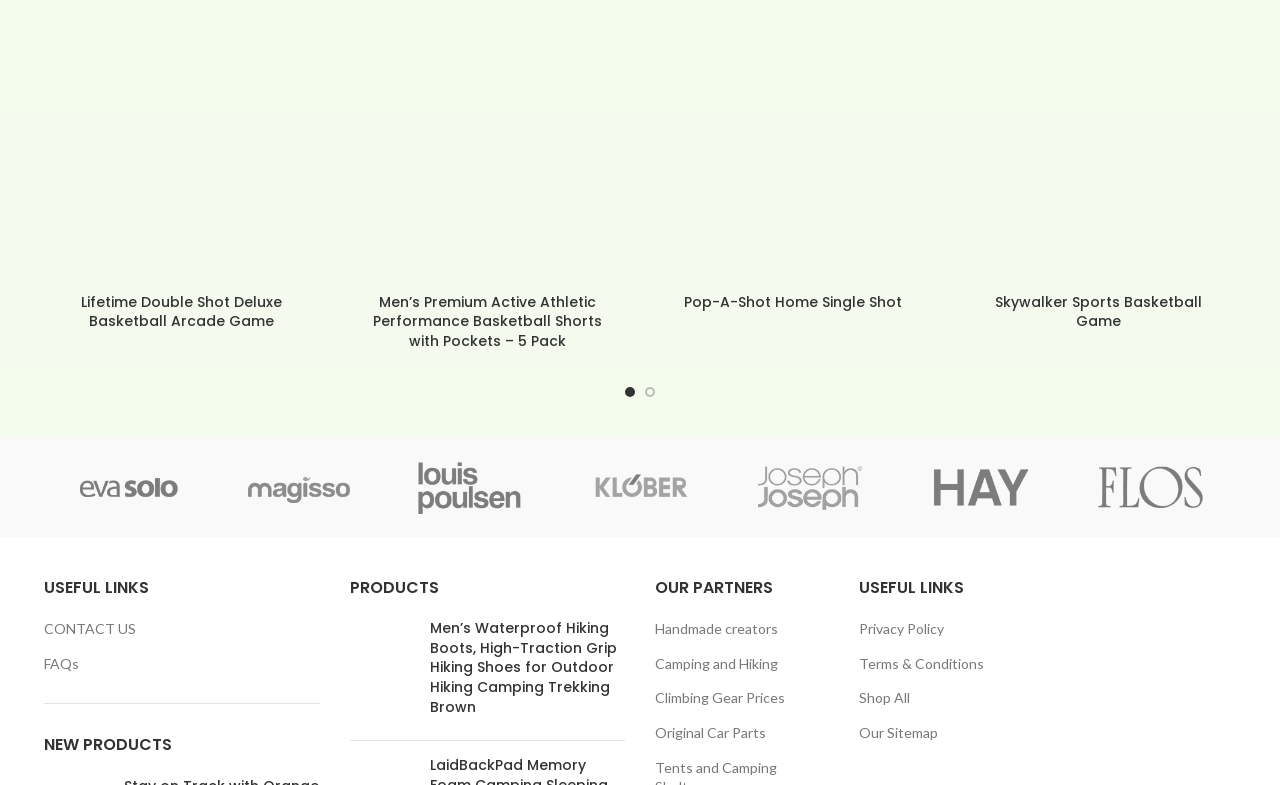Please identify the bounding box coordinates of the element on the webpage that should be clicked to follow this instruction: "Read Privacy Policy". The bounding box coordinates should be given as four float numbers between 0 and 1, formatted as [left, top, right, bottom].

[0.671, 0.79, 0.737, 0.812]